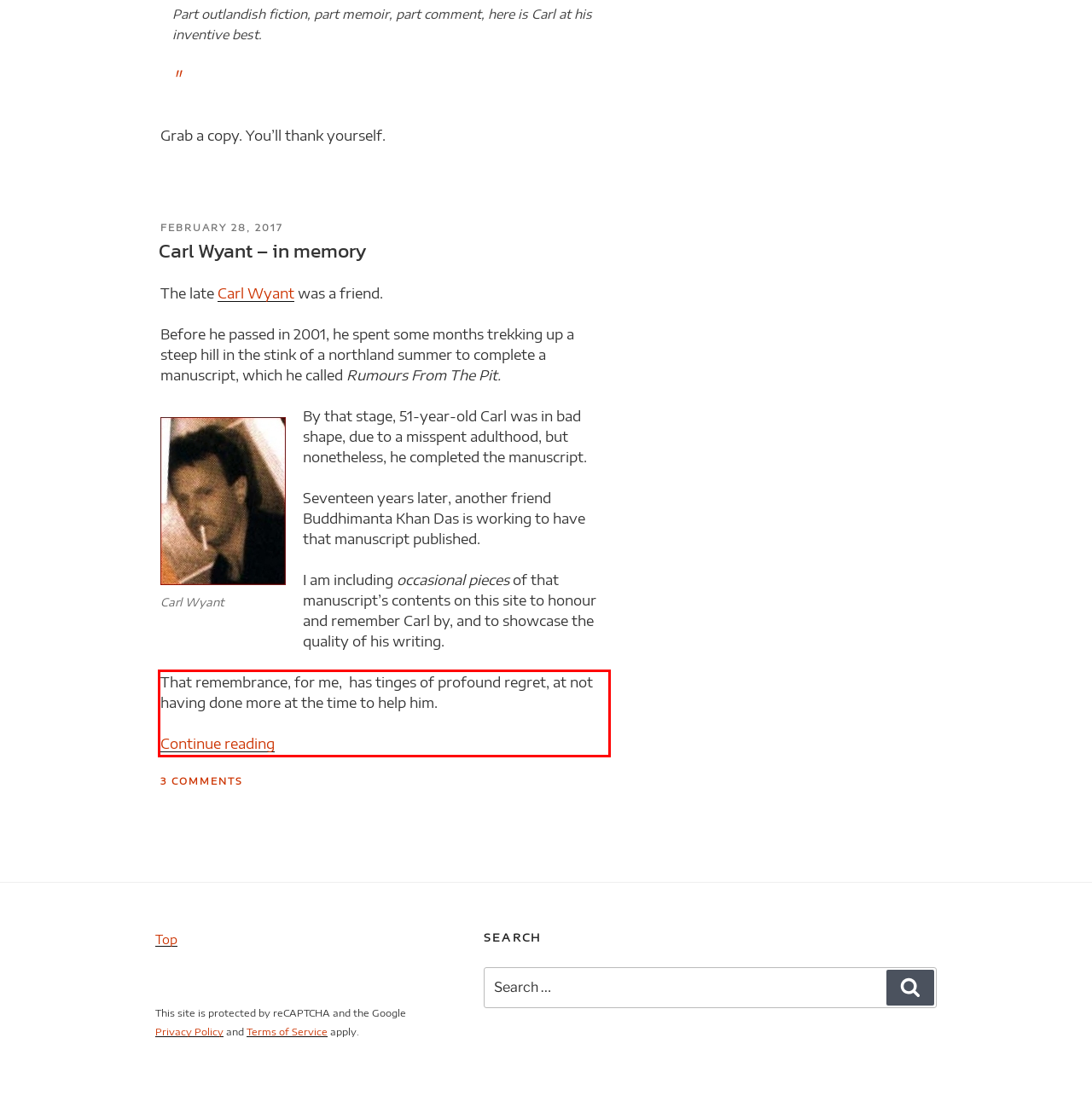Within the provided webpage screenshot, find the red rectangle bounding box and perform OCR to obtain the text content.

That remembrance, for me, has tinges of profound regret, at not having done more at the time to help him.Continue reading “Carl Wyant – in memory”